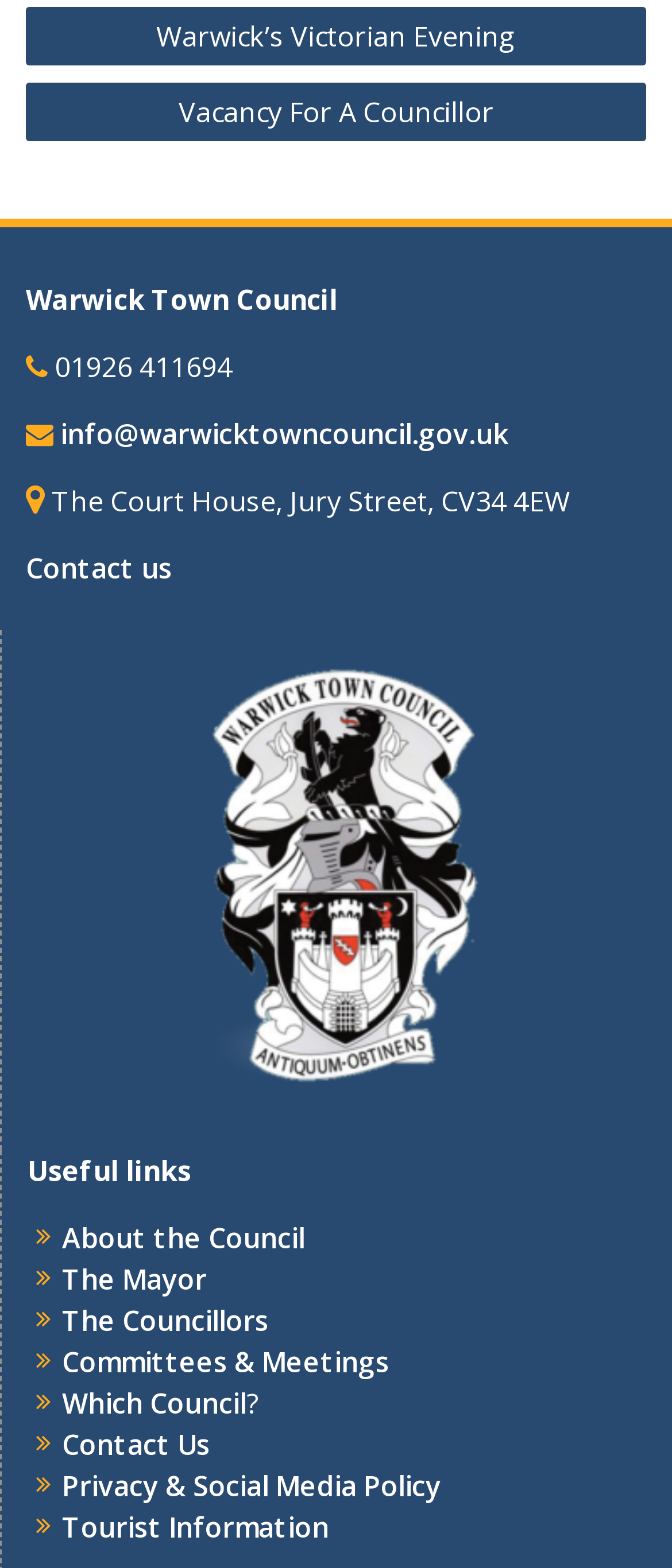Highlight the bounding box coordinates of the element you need to click to perform the following instruction: "Get in touch with the Mayor."

[0.092, 0.804, 0.308, 0.828]